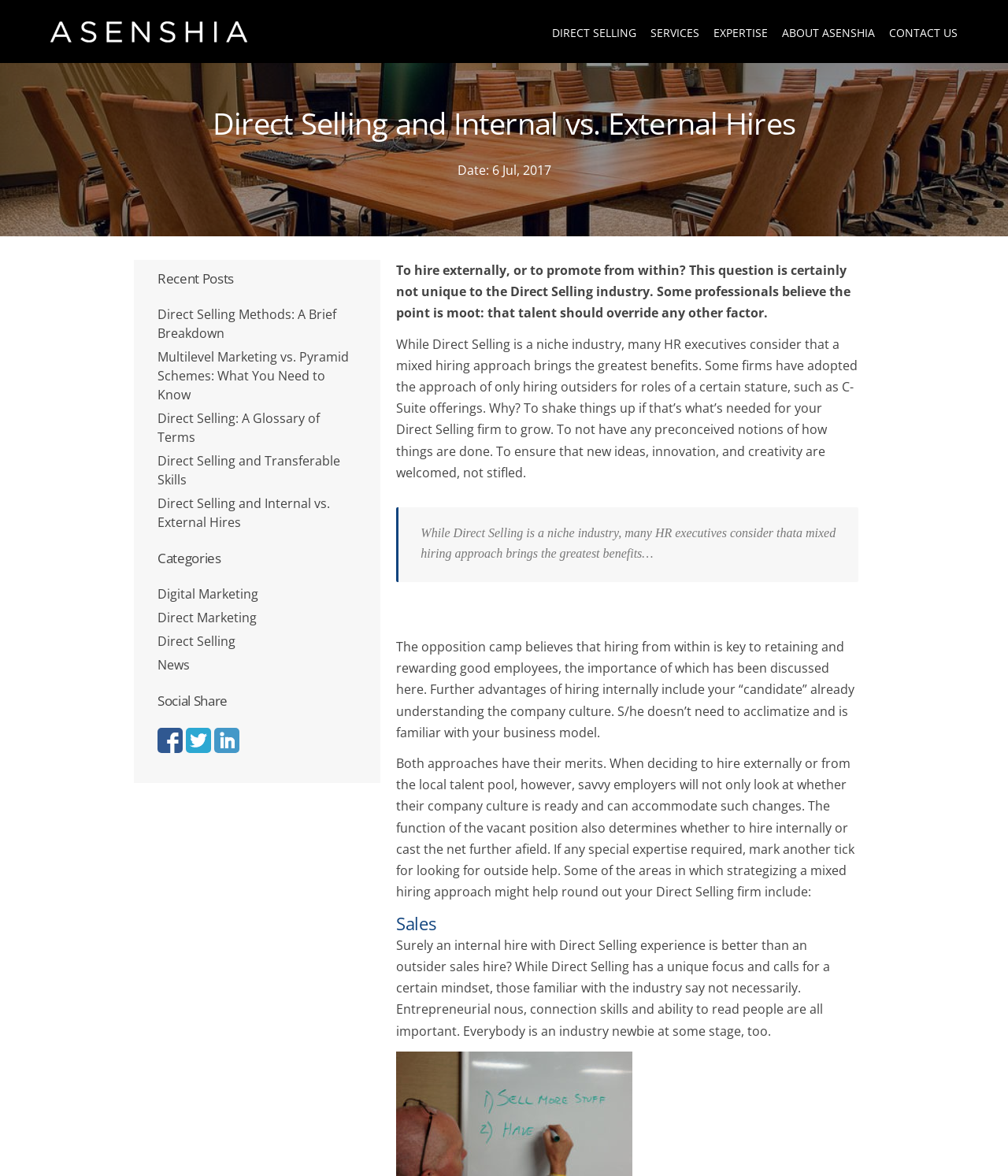Identify the bounding box coordinates of the element that should be clicked to fulfill this task: "Click on ABOUT ASENSHIA". The coordinates should be provided as four float numbers between 0 and 1, i.e., [left, top, right, bottom].

[0.769, 0.0, 0.875, 0.054]